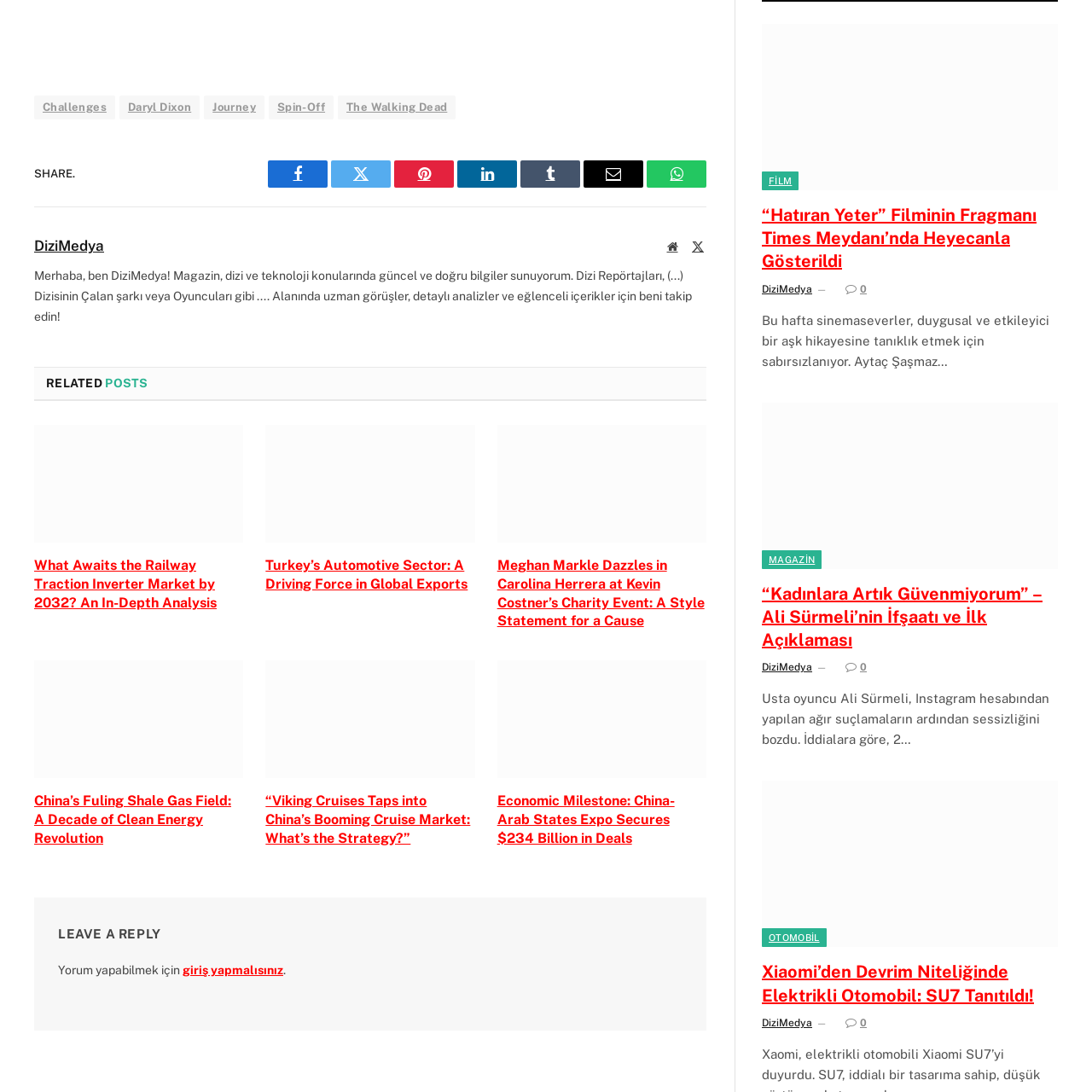From the webpage screenshot, predict the bounding box coordinates (top-left x, top-left y, bottom-right x, bottom-right y) for the UI element described here: Journey

[0.187, 0.088, 0.242, 0.109]